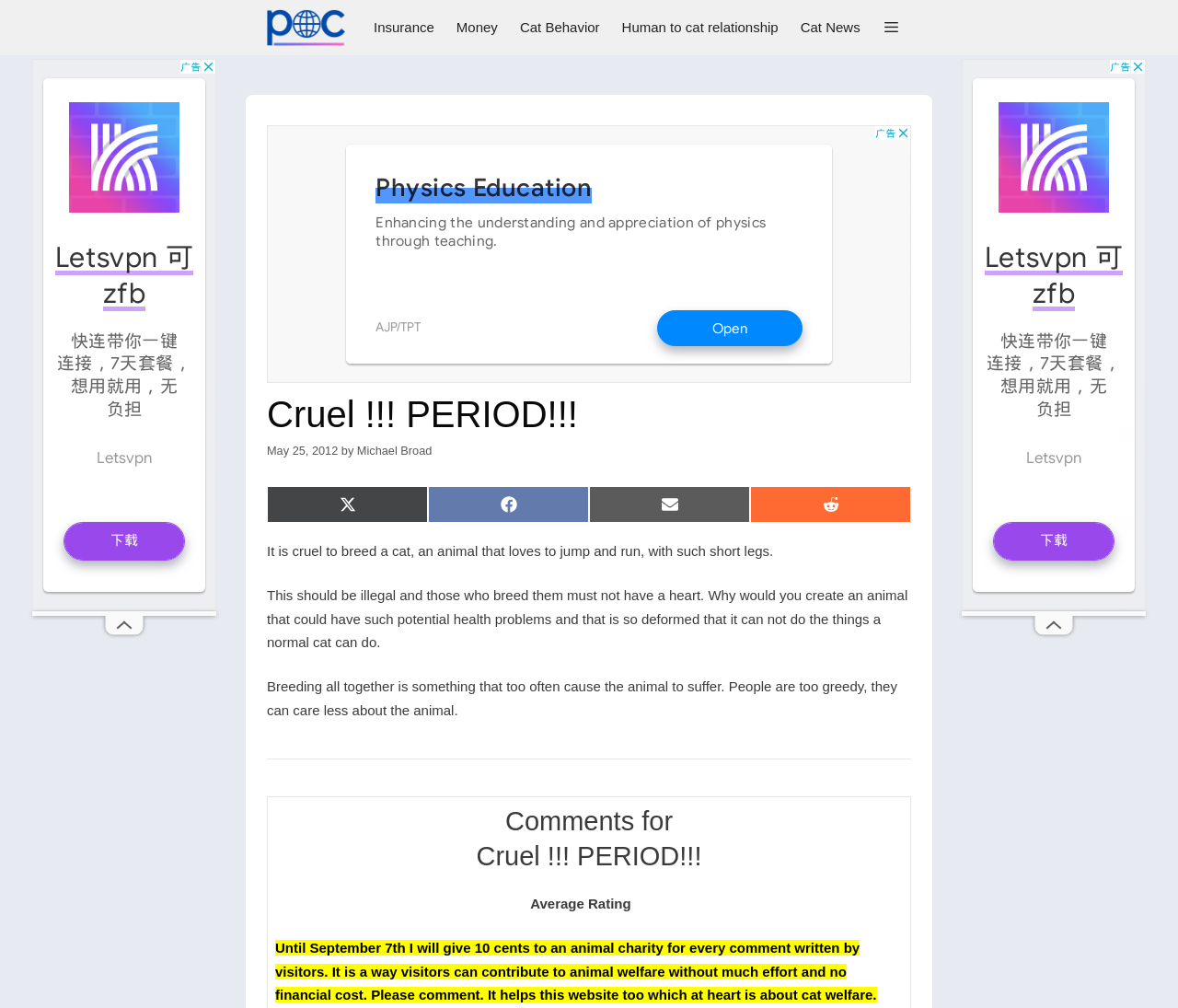Pinpoint the bounding box coordinates of the element that must be clicked to accomplish the following instruction: "Click on the 'Comments for Cruel!!! PERIOD!!!' heading". The coordinates should be in the format of four float numbers between 0 and 1, i.e., [left, top, right, bottom].

[0.234, 0.798, 0.766, 0.867]